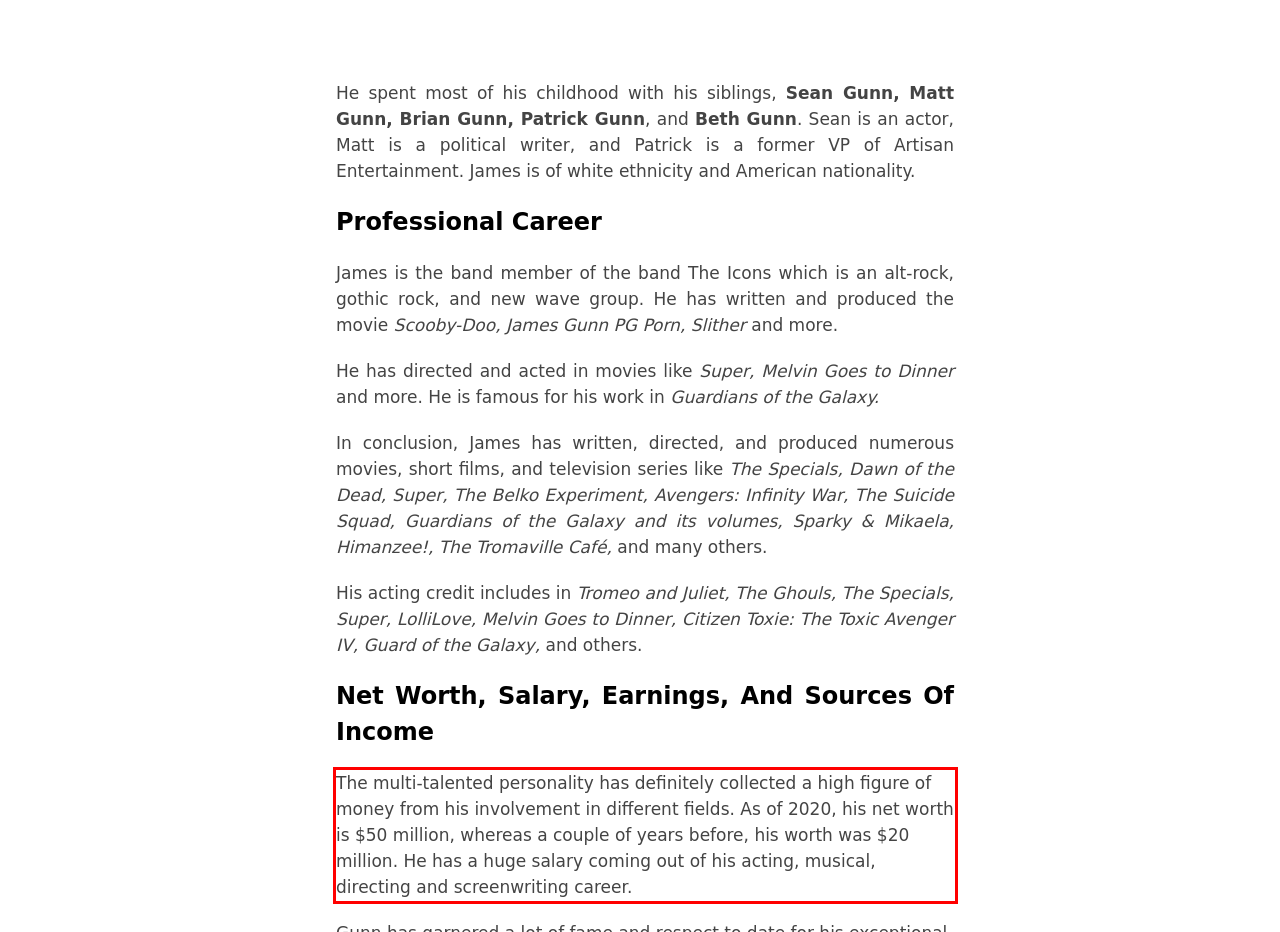Using the webpage screenshot, recognize and capture the text within the red bounding box.

The multi-talented personality has definitely collected a high figure of money from his involvement in different fields. As of 2020, his net worth is $50 million, whereas a couple of years before, his worth was $20 million. He has a huge salary coming out of his acting, musical, directing and screenwriting career.